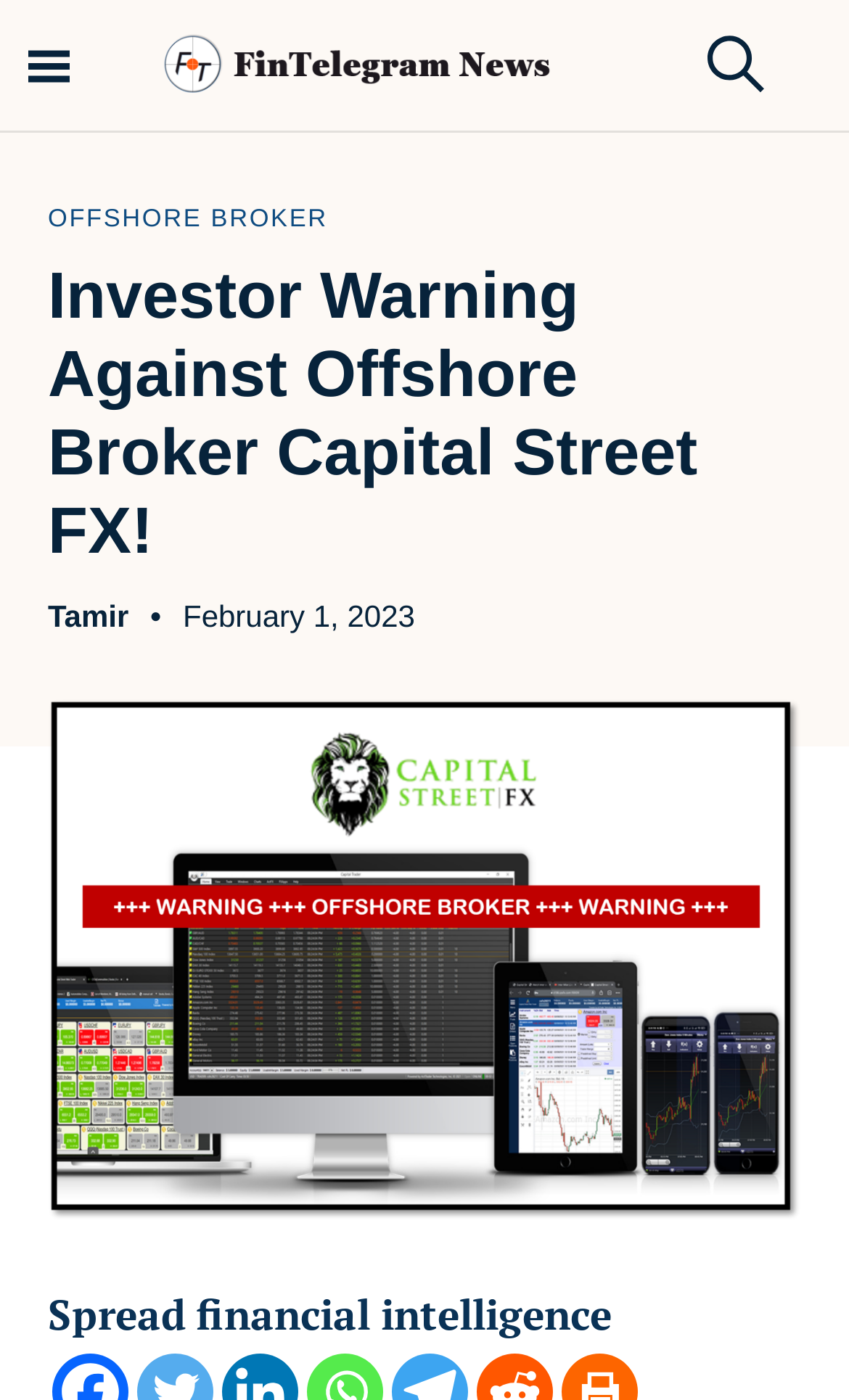What is the tagline of the website?
Using the image, give a concise answer in the form of a single word or short phrase.

Spread financial intelligence